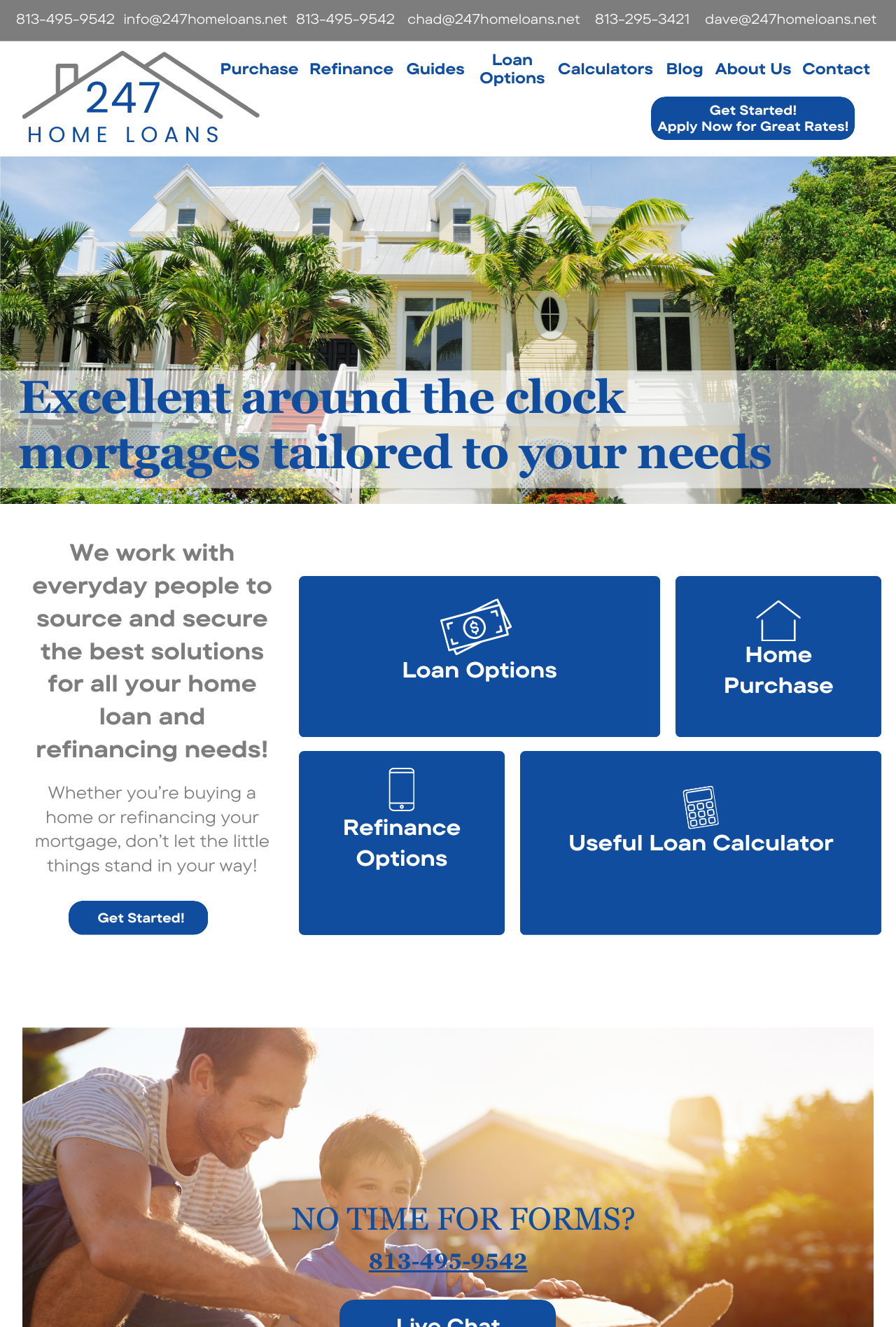Locate the bounding box coordinates of the element's region that should be clicked to carry out the following instruction: "Click the 'Purchase' link". The coordinates need to be four float numbers between 0 and 1, i.e., [left, top, right, bottom].

[0.246, 0.044, 0.333, 0.059]